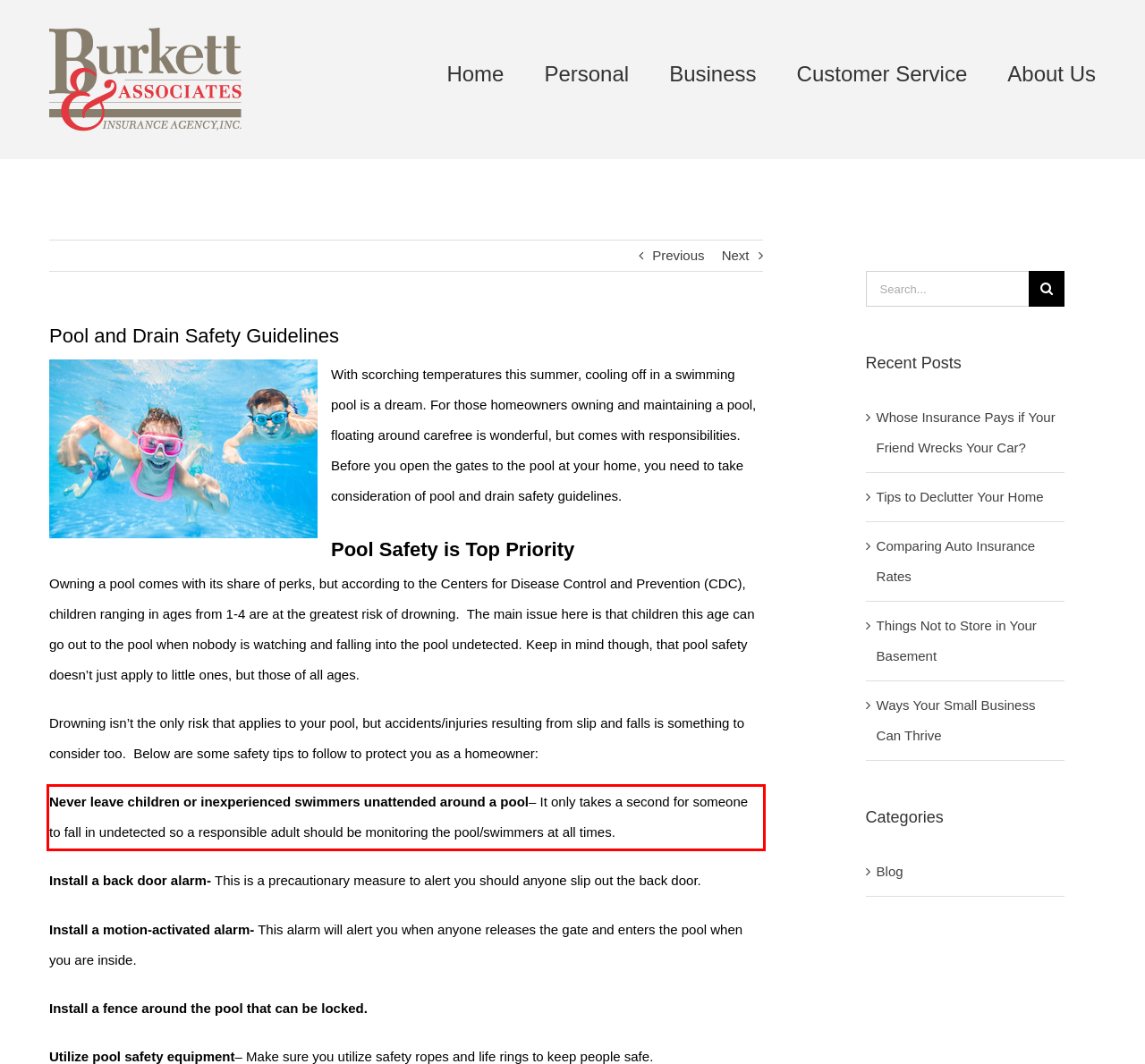Given a screenshot of a webpage containing a red bounding box, perform OCR on the text within this red bounding box and provide the text content.

Never leave children or inexperienced swimmers unattended around a pool– It only takes a second for someone to fall in undetected so a responsible adult should be monitoring the pool/swimmers at all times.